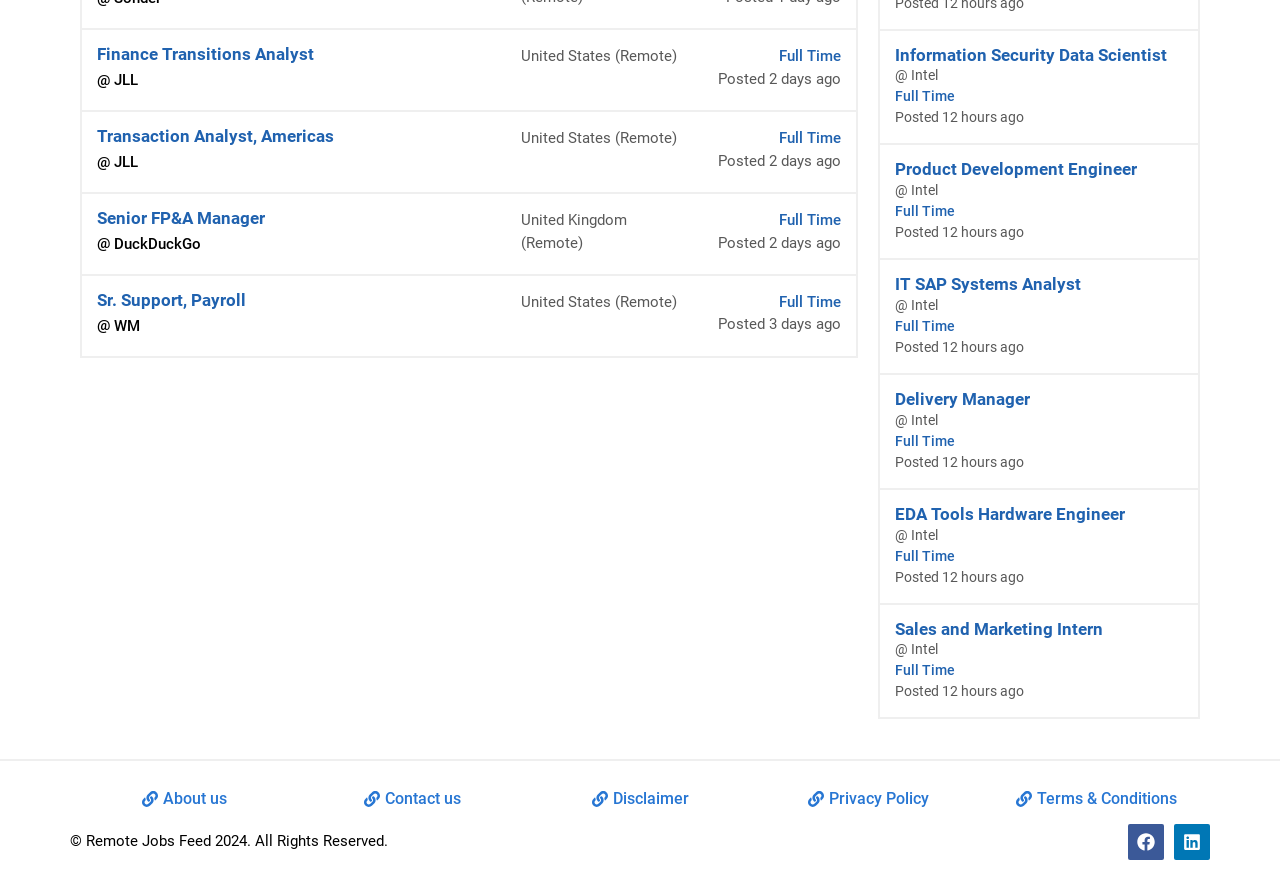Please identify the bounding box coordinates of the clickable region that I should interact with to perform the following instruction: "View Disclaimer". The coordinates should be expressed as four float numbers between 0 and 1, i.e., [left, top, right, bottom].

[0.462, 0.899, 0.538, 0.921]